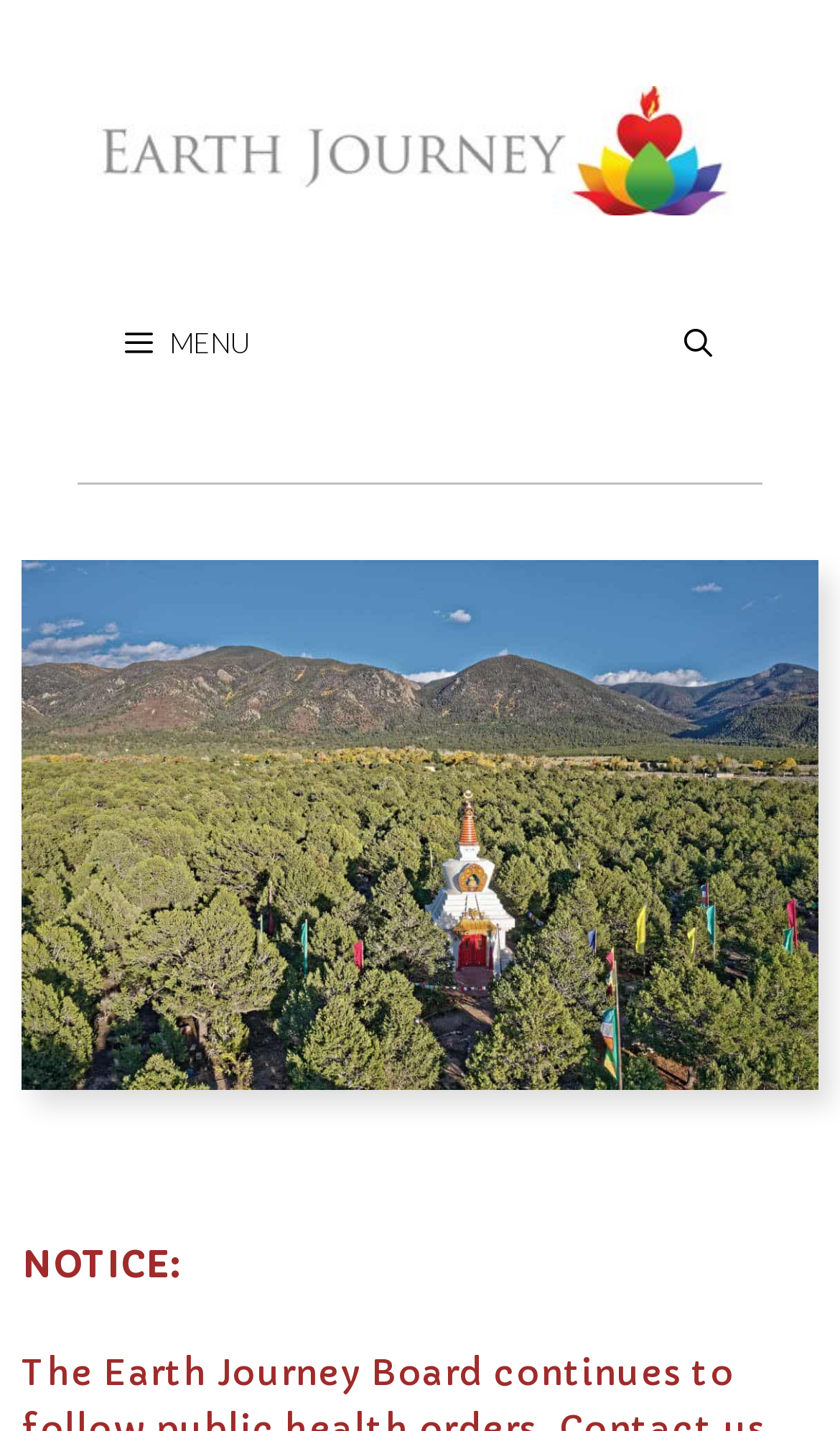Create an elaborate caption for the webpage.

The webpage is titled "Earth Journey - Earth Journey" and has a prominent banner at the top, spanning the entire width of the page. Within the banner, there is a link to "Earth Journey" accompanied by an image with the same name, positioned centrally. To the right of the link, there is a navigation menu labeled "Primary" with a button featuring a menu icon and a link to "Open Search Bar".

Below the banner, there is a large image taking up most of the page's width, depicting an aerial view of a stupa and mountains. At the bottom left of the image, there is a small, non-descriptive text element containing a single whitespace character. Below the image, there is a notice section with a heading "NOTICE:" in a relatively large font size.